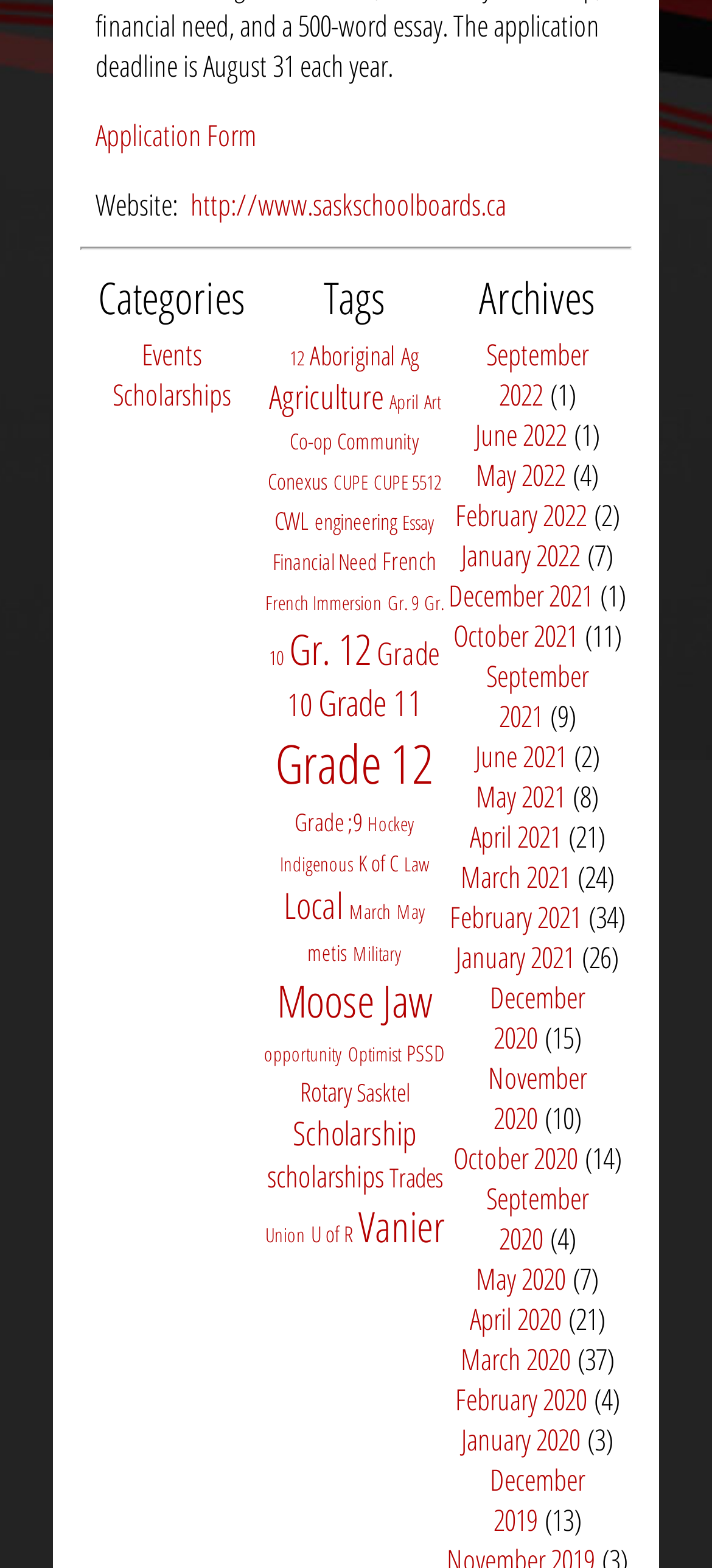Highlight the bounding box coordinates of the element that should be clicked to carry out the following instruction: "Explore the 'Events' category". The coordinates must be given as four float numbers ranging from 0 to 1, i.e., [left, top, right, bottom].

[0.199, 0.214, 0.284, 0.239]